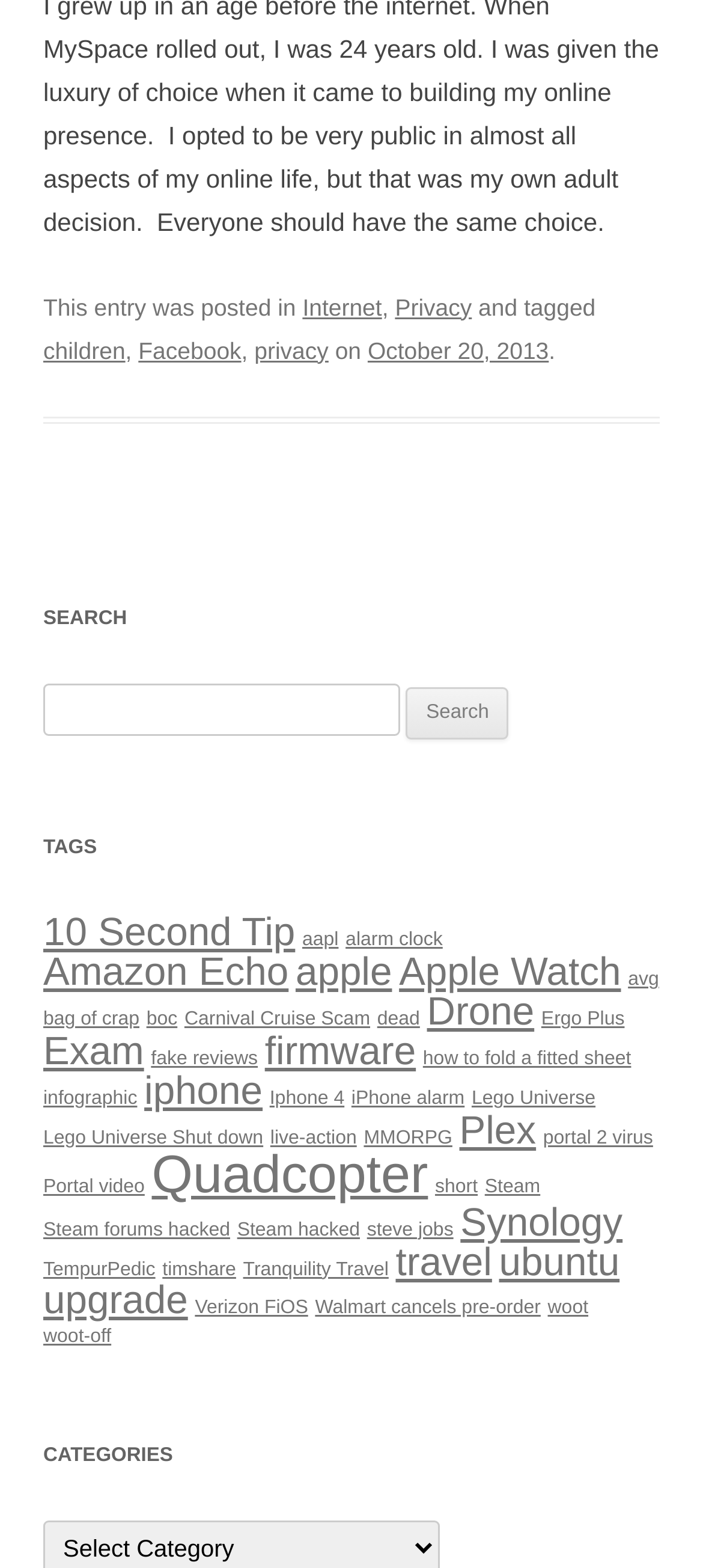Identify the bounding box coordinates for the UI element described as follows: "avg". Ensure the coordinates are four float numbers between 0 and 1, formatted as [left, top, right, bottom].

[0.893, 0.618, 0.937, 0.632]